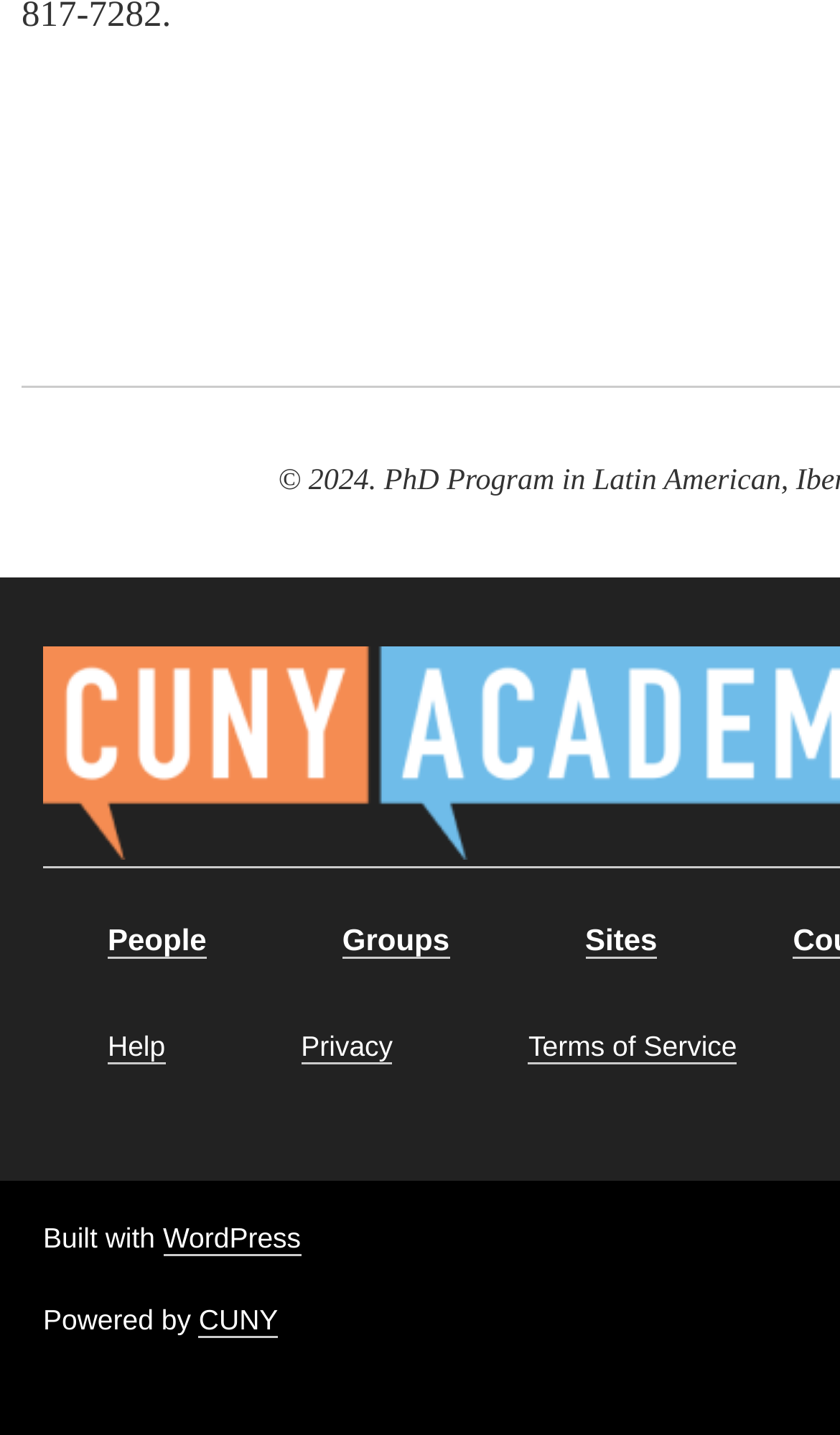Given the element description Terms of Service, predict the bounding box coordinates for the UI element in the webpage screenshot. The format should be (top-left x, top-left y, bottom-right x, bottom-right y), and the values should be between 0 and 1.

[0.629, 0.718, 0.877, 0.742]